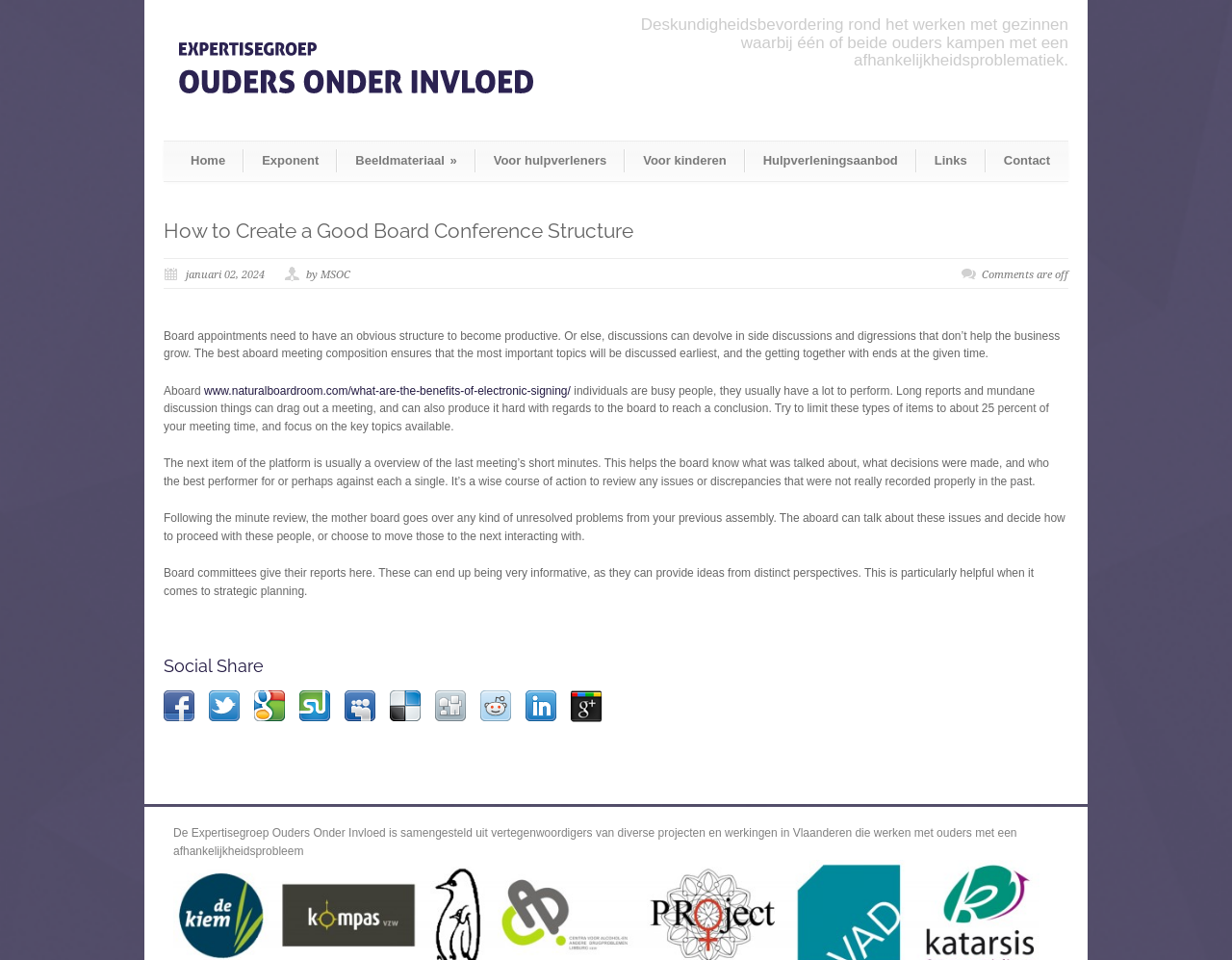What should be limited in a meeting?
Provide a detailed and well-explained answer to the question.

According to the webpage, long reports and mundane discussion items should be limited to about 25 percent of the meeting time, and the focus should be on the key topics available.